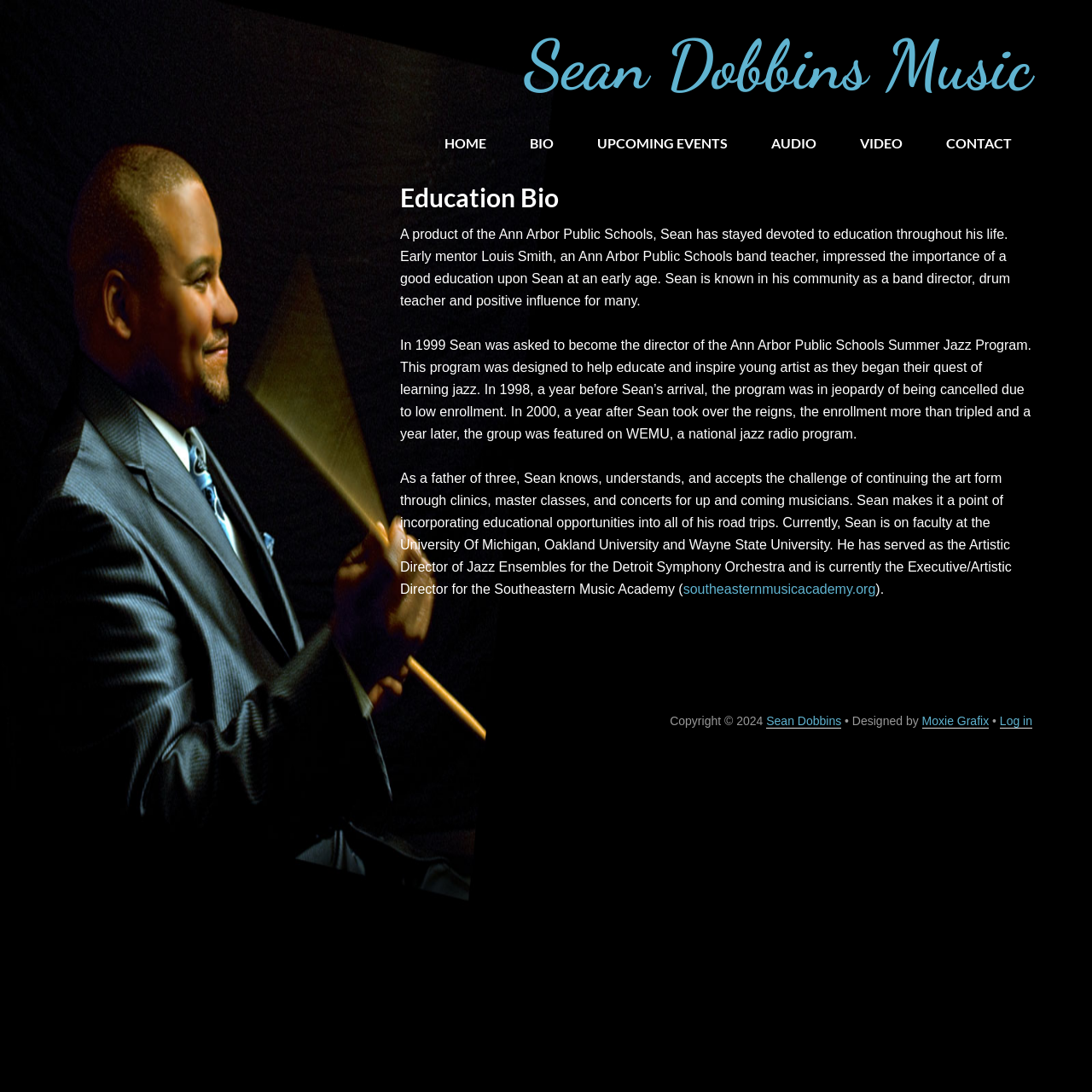Find the coordinates for the bounding box of the element with this description: "Sean Dobbins".

[0.702, 0.654, 0.77, 0.667]